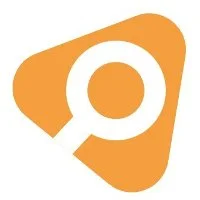Give a detailed account of the visual elements in the image.

The image features the logo of **AdTargeting**, a tool designed for Facebook and Google keyword targeting. It is represented by a distinctive orange triangle shape with a white magnifying glass icon, symbolizing the platform's emphasis on precision and insight in digital marketing. AdTargeting is recognized for providing users with robust capabilities to optimize their advertising strategies by identifying effective keywords for campaigns. This functionality makes it an essential resource for marketers aiming to enhance their online presence and ad performance.